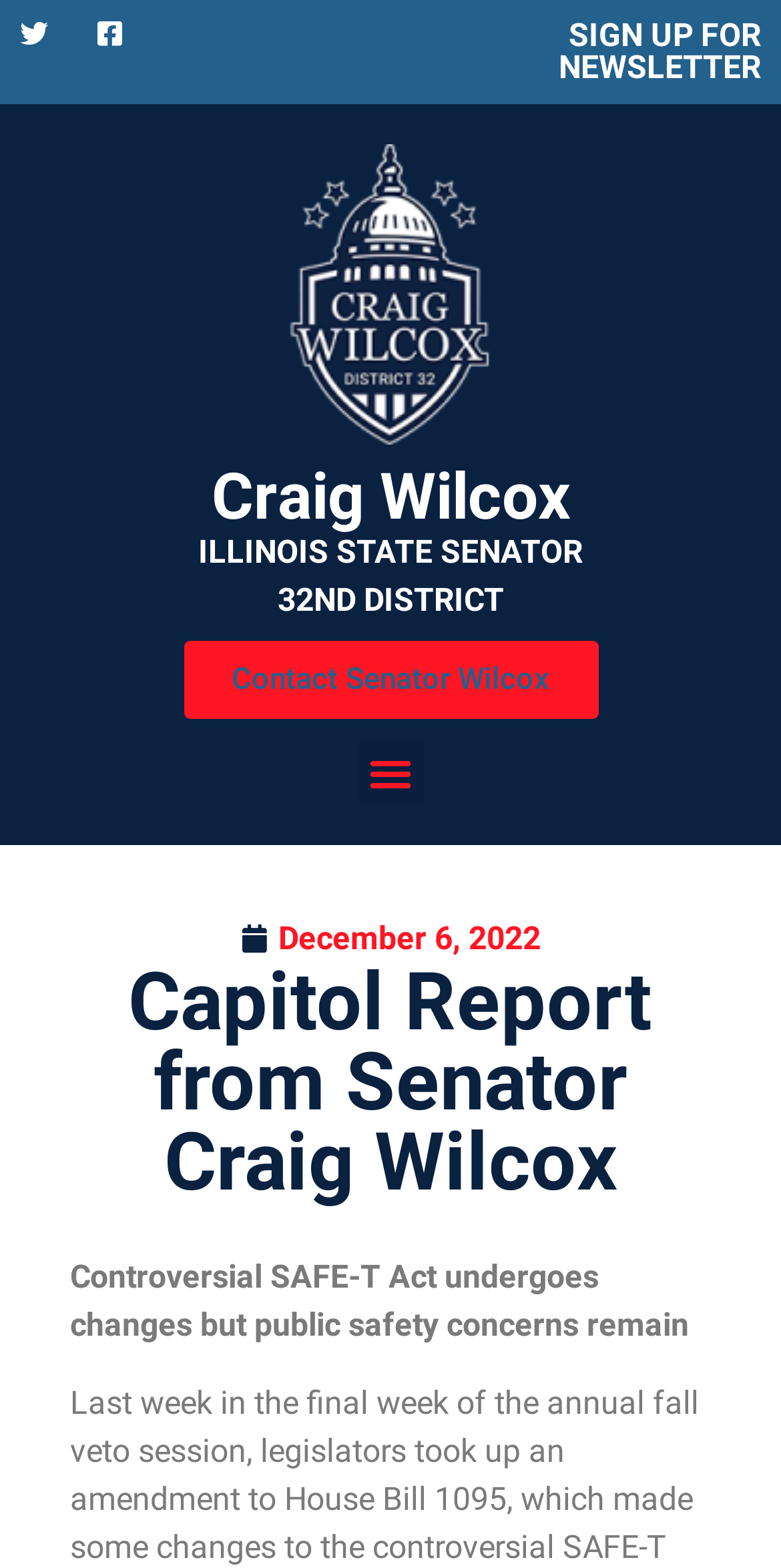What is the district of Senator Craig Wilcox?
Please answer the question as detailed as possible.

I found the answer by looking at the static text element with the text '32ND DISTRICT' which is located below the static text element with the text 'ILLINOIS STATE SENATOR', indicating that Senator Craig Wilcox represents the 32ND district.